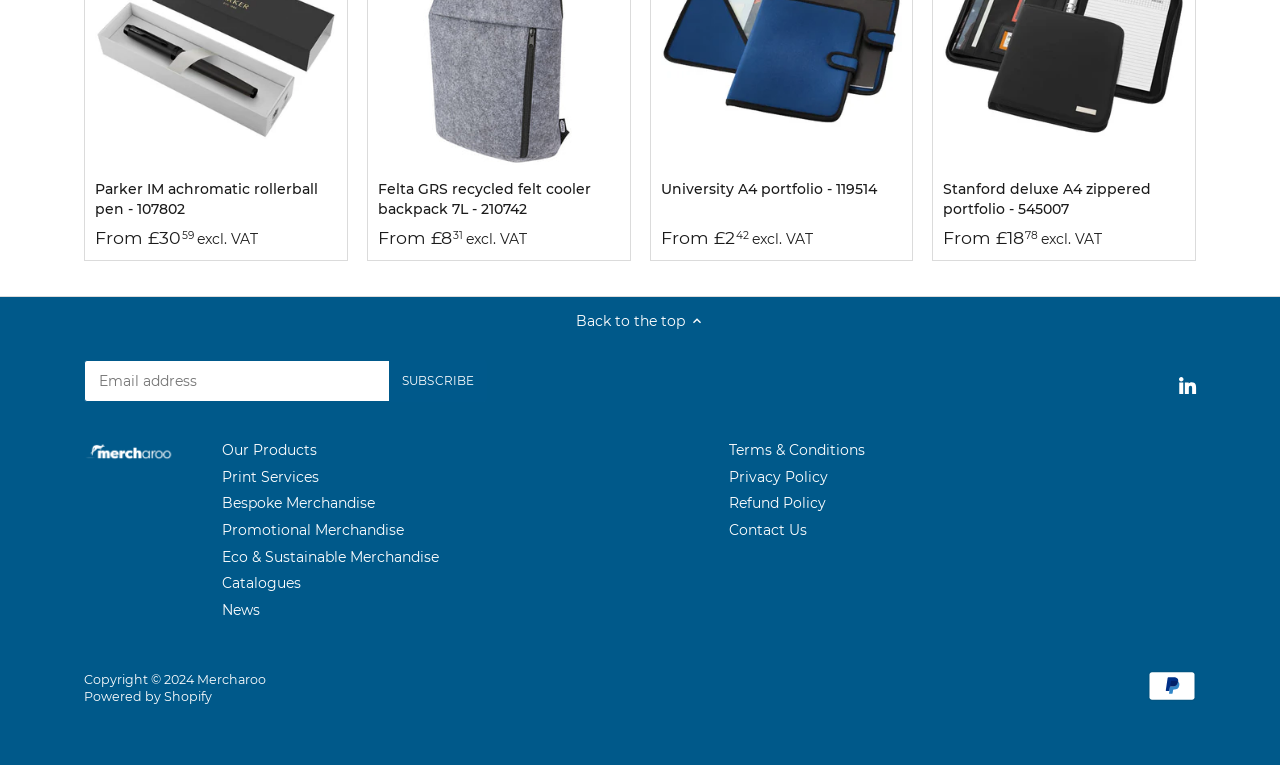Based on the element description: "Print Services", identify the bounding box coordinates for this UI element. The coordinates must be four float numbers between 0 and 1, listed as [left, top, right, bottom].

[0.174, 0.612, 0.249, 0.636]